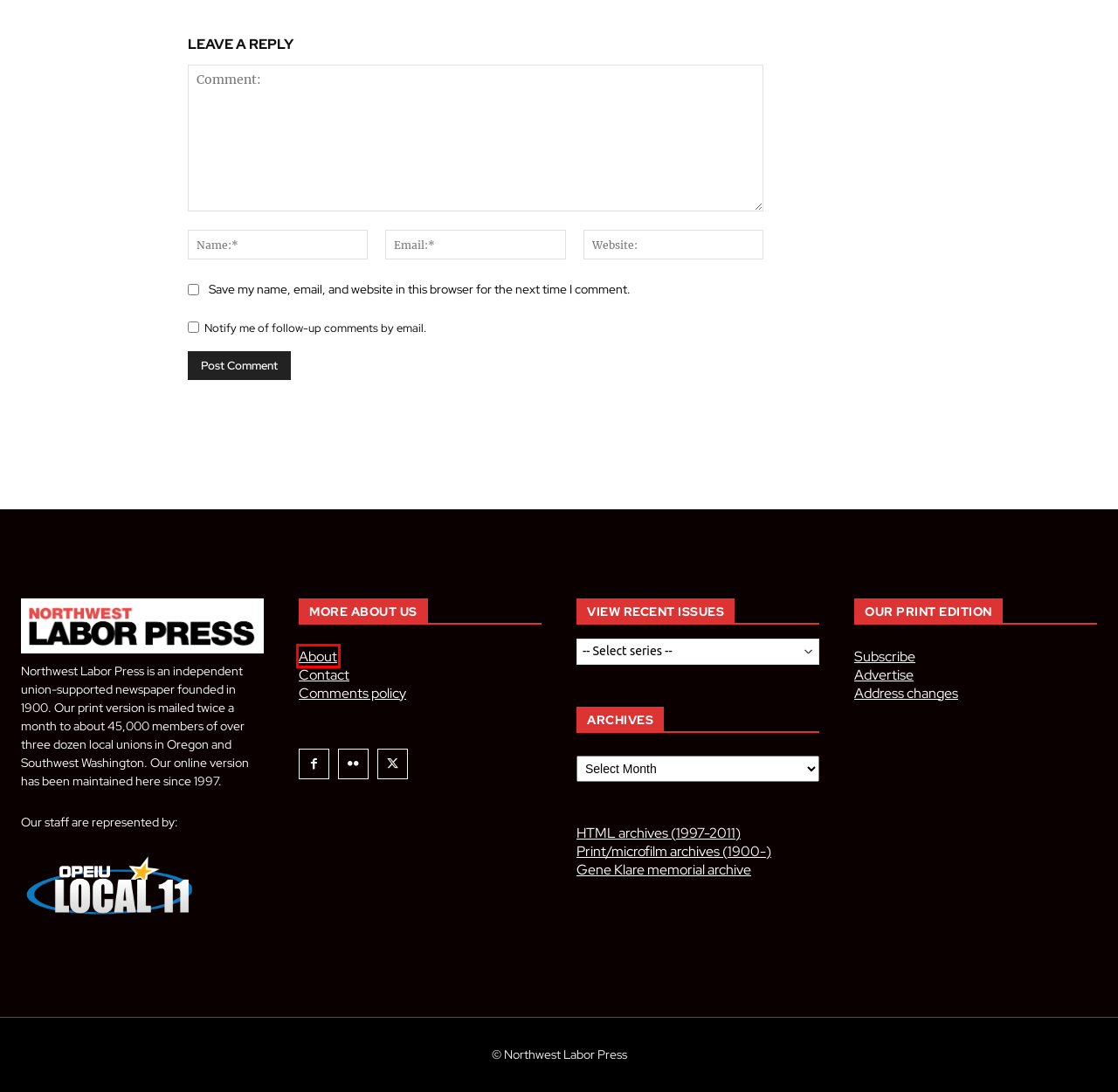Examine the screenshot of a webpage with a red bounding box around a UI element. Your task is to identify the webpage description that best corresponds to the new webpage after clicking the specified element. The given options are:
A. Building our communities - NW Labor Press
B. Gene Klare archive - NW Labor Press
C. Advertise in our print edition - NW Labor Press
D. About - NW Labor Press
E. HTML archives, 1997-2011 - NW Labor Press
F. Union Organizing - NW Labor Press
G. Print and microfilm archives — 1900-to-date - NW Labor Press
H. OPEIU LOCAL 11 | Local 11

D